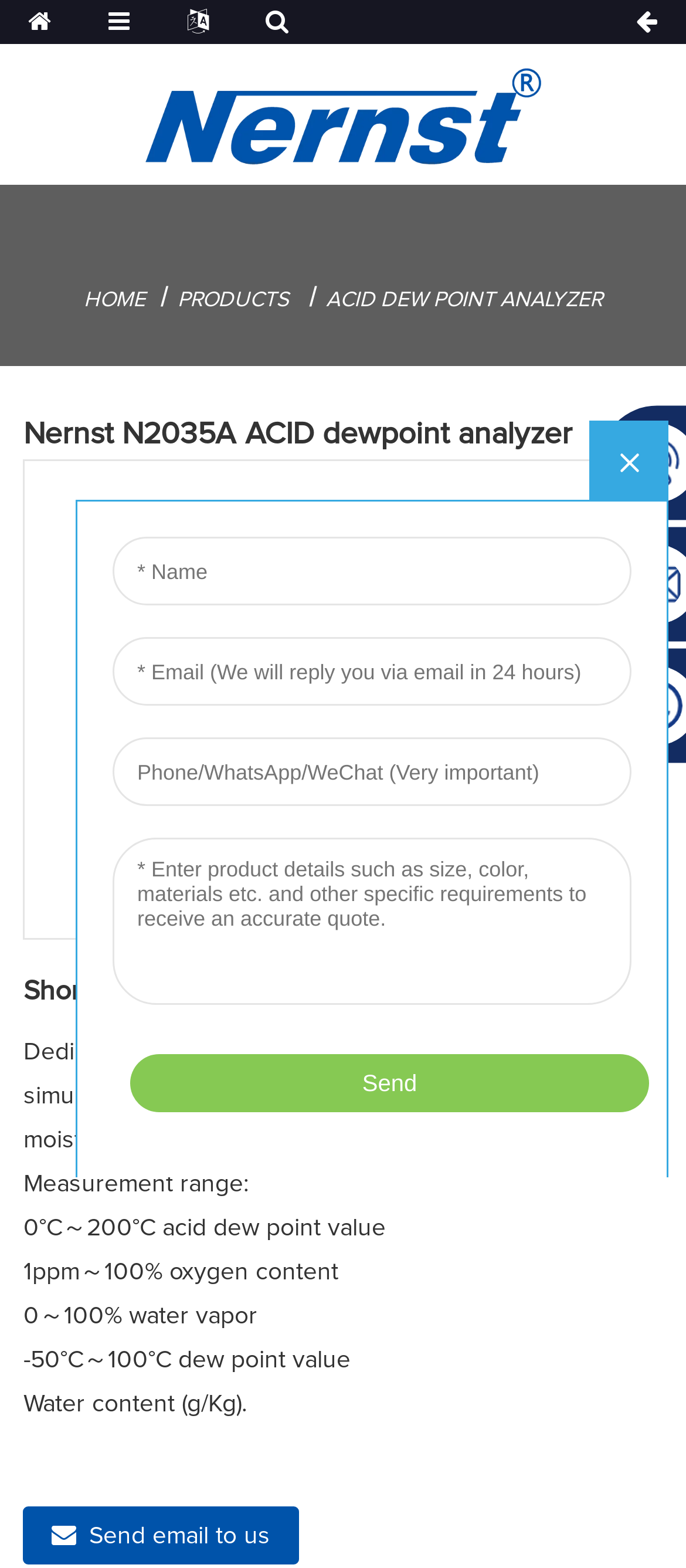What is the measurement range of acid dew point value?
Please provide a detailed answer to the question.

The measurement range of acid dew point value can be found in the static text element with the text '0°C～200°C acid dew point value' which is located in the middle of the webpage.